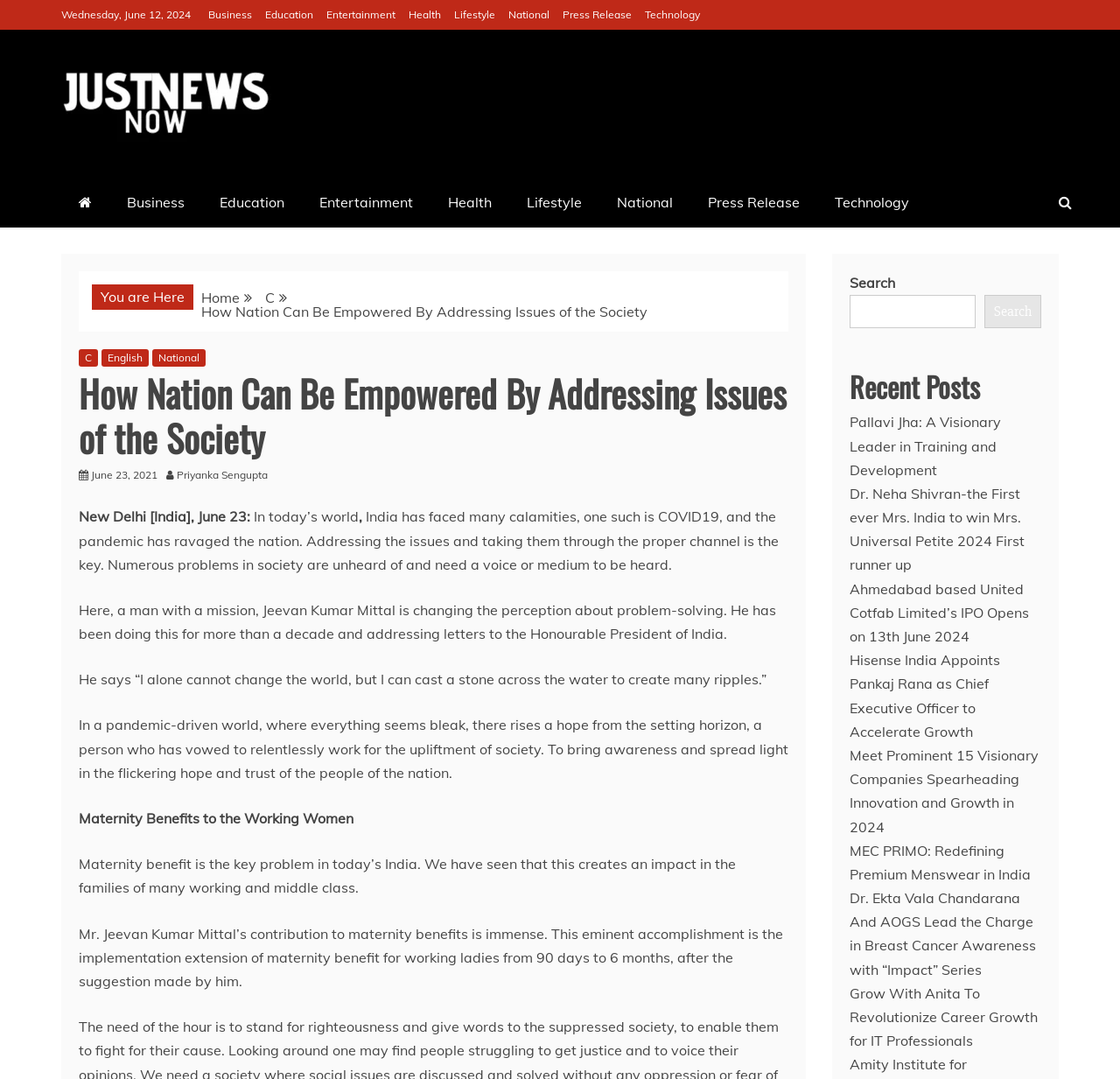Locate the bounding box coordinates of the region to be clicked to comply with the following instruction: "Click on the 'Pallavi Jha: A Visionary Leader in Training and Development' link". The coordinates must be four float numbers between 0 and 1, in the form [left, top, right, bottom].

[0.759, 0.383, 0.894, 0.443]